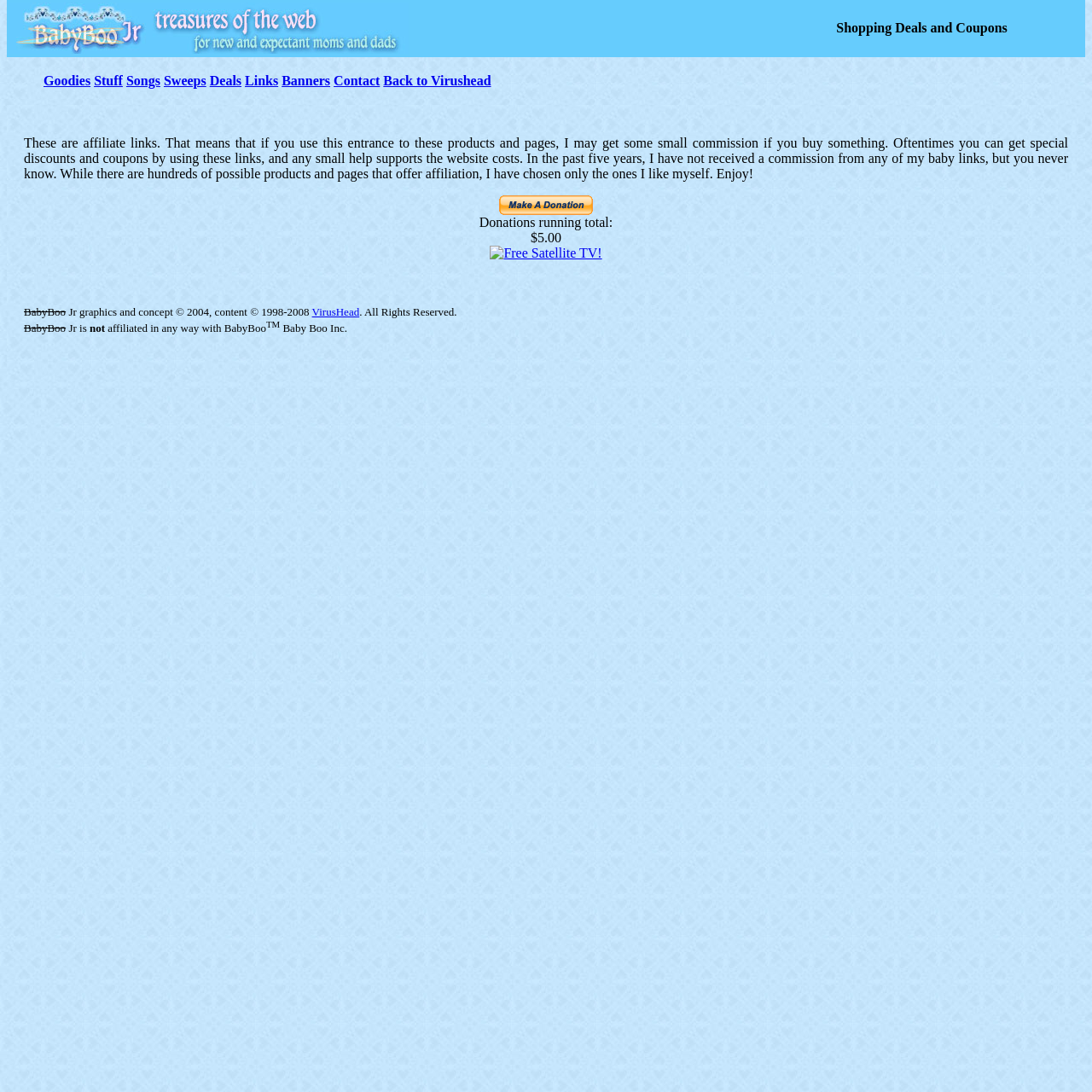How many links are there in the second layout table row?
Using the image, provide a detailed and thorough answer to the question.

In the second layout table row, there are 9 links: 'Goodies', 'Stuff', 'Songs', 'Sweeps', 'Deals', 'Links', 'Banners', 'Contact', and 'Back to Virushead'.